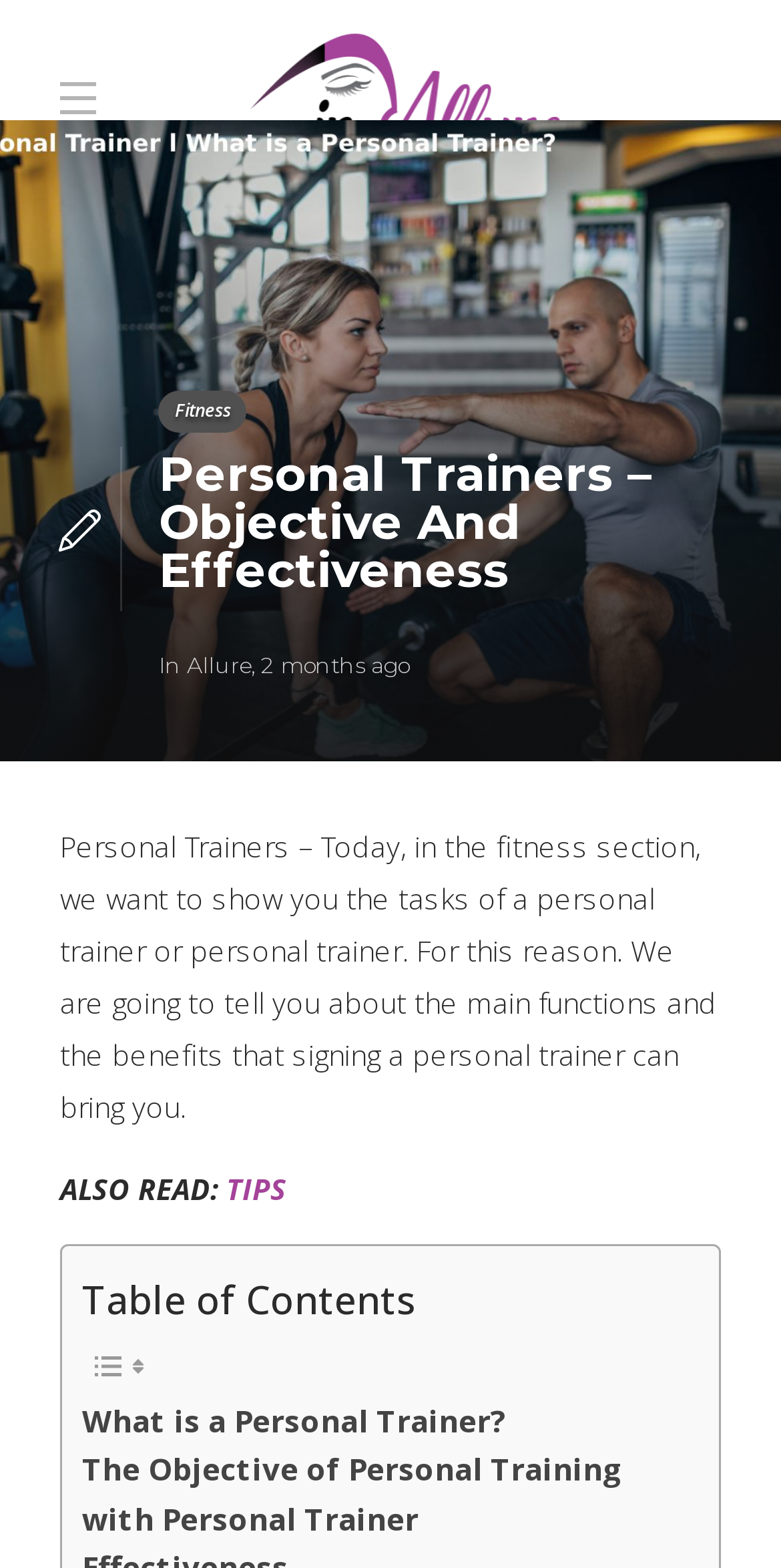How many images are there in the 'In Allure' section?
Please answer using one word or phrase, based on the screenshot.

1